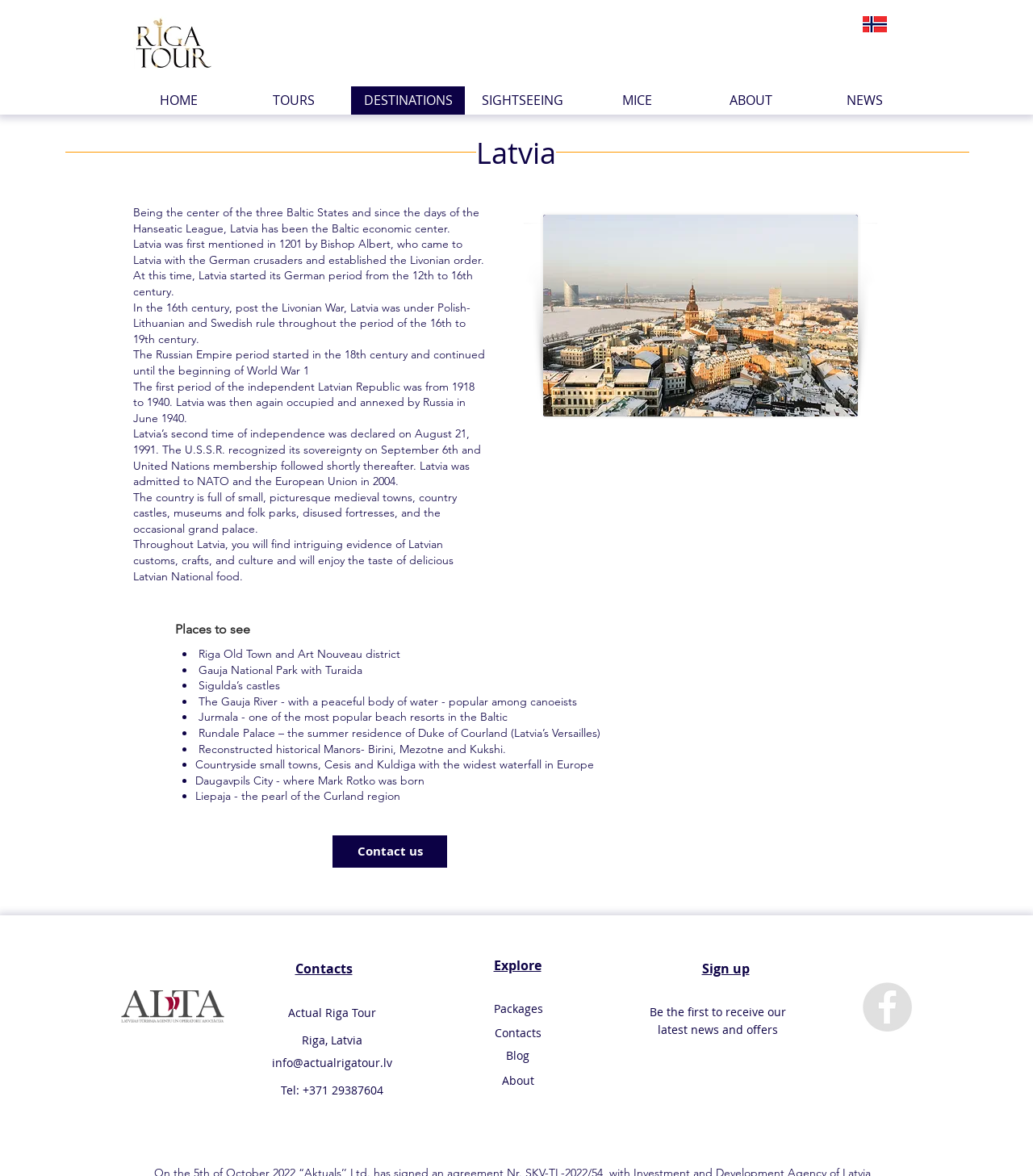Refer to the image and provide a thorough answer to this question:
What is the type of area shown in the image 'Riga Winter'?

The image 'Riga Winter' is likely a cityscape because it is mentioned in the context of Riga Old Town and Art Nouveau district, which suggests an urban environment.